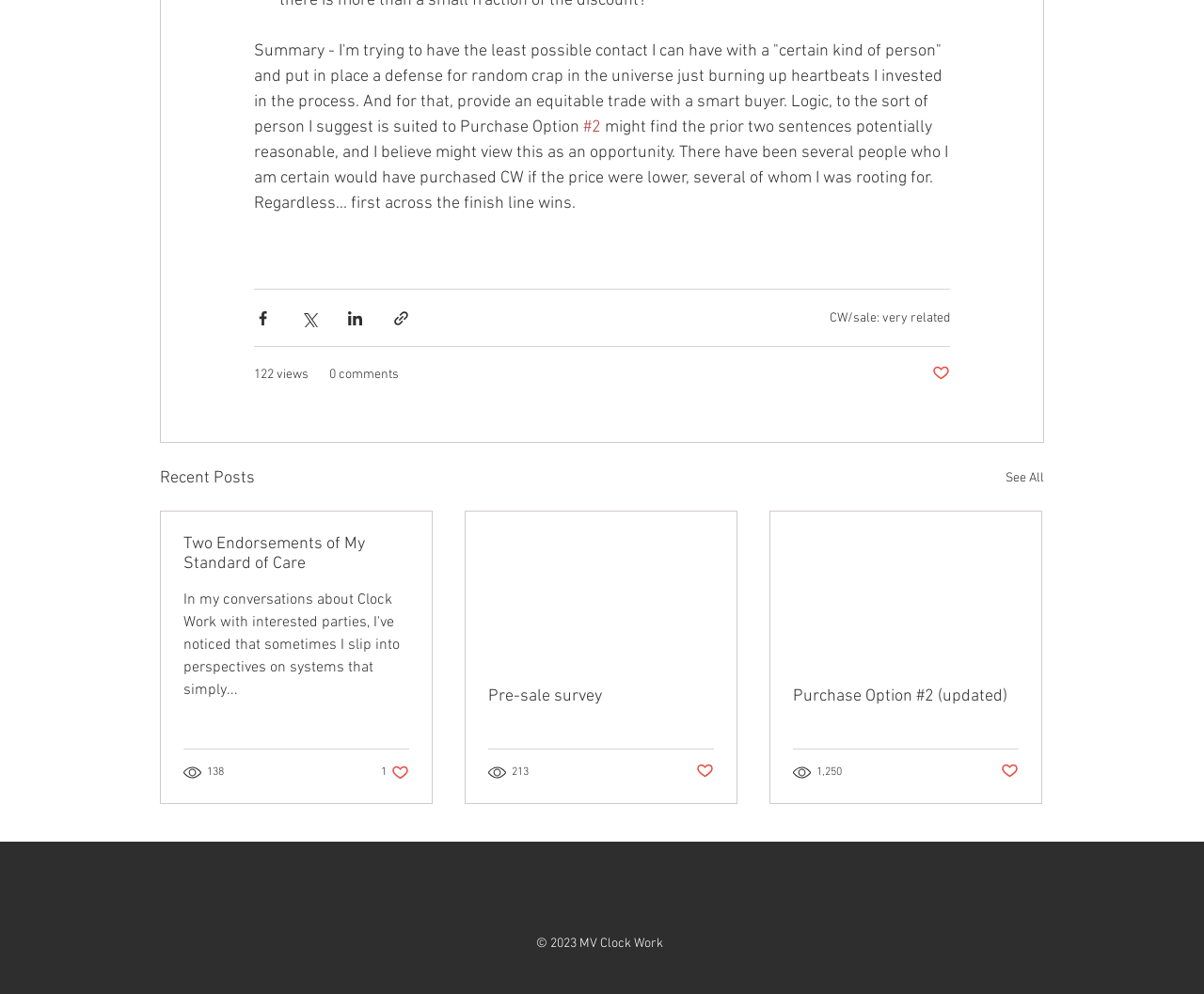Answer this question in one word or a short phrase: What is the purpose of the buttons with Facebook, Twitter, and LinkedIn icons?

Share via social media